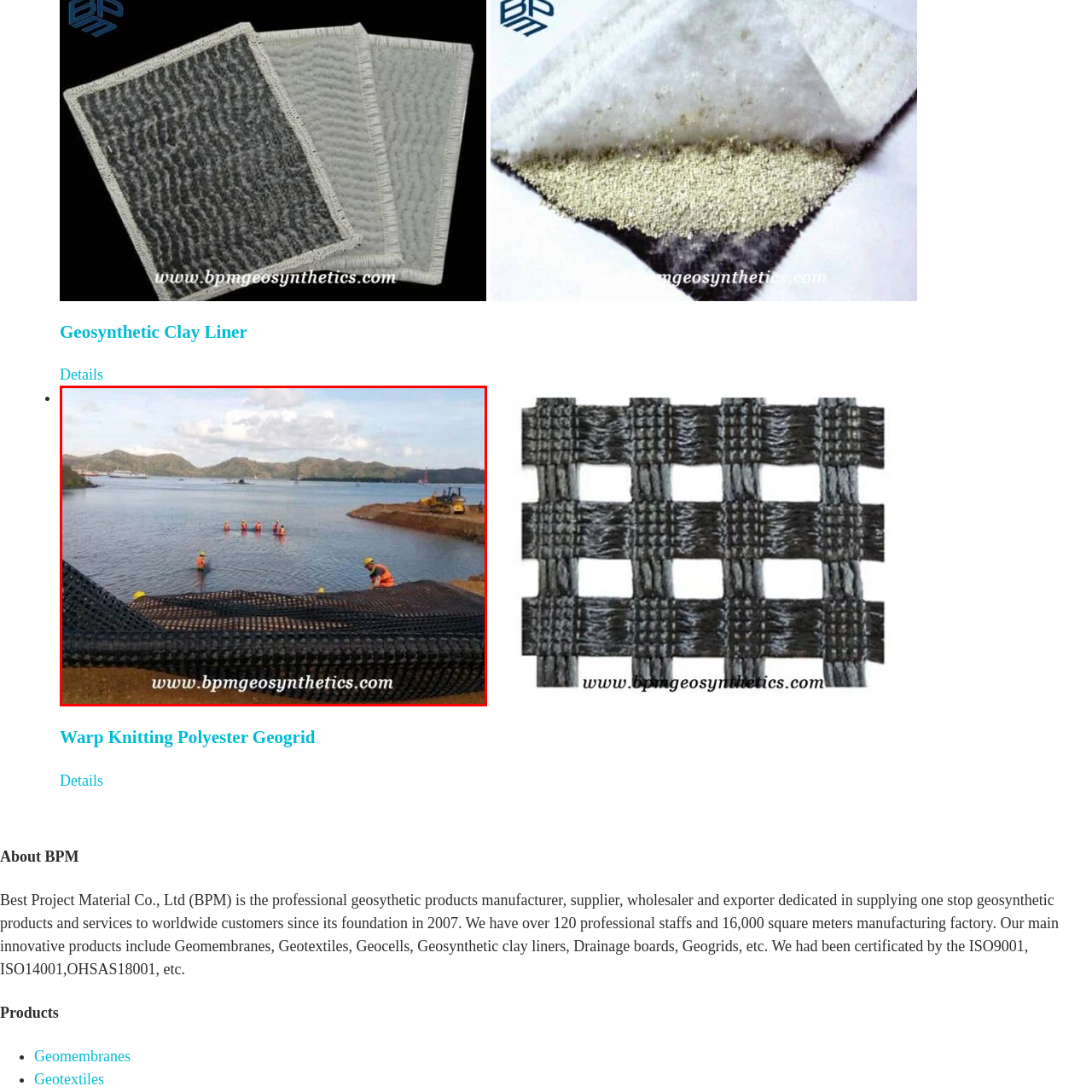What is the company involved in the project?
Observe the image inside the red bounding box and give a concise answer using a single word or phrase.

Best Project Material Co., Ltd. (BPM)